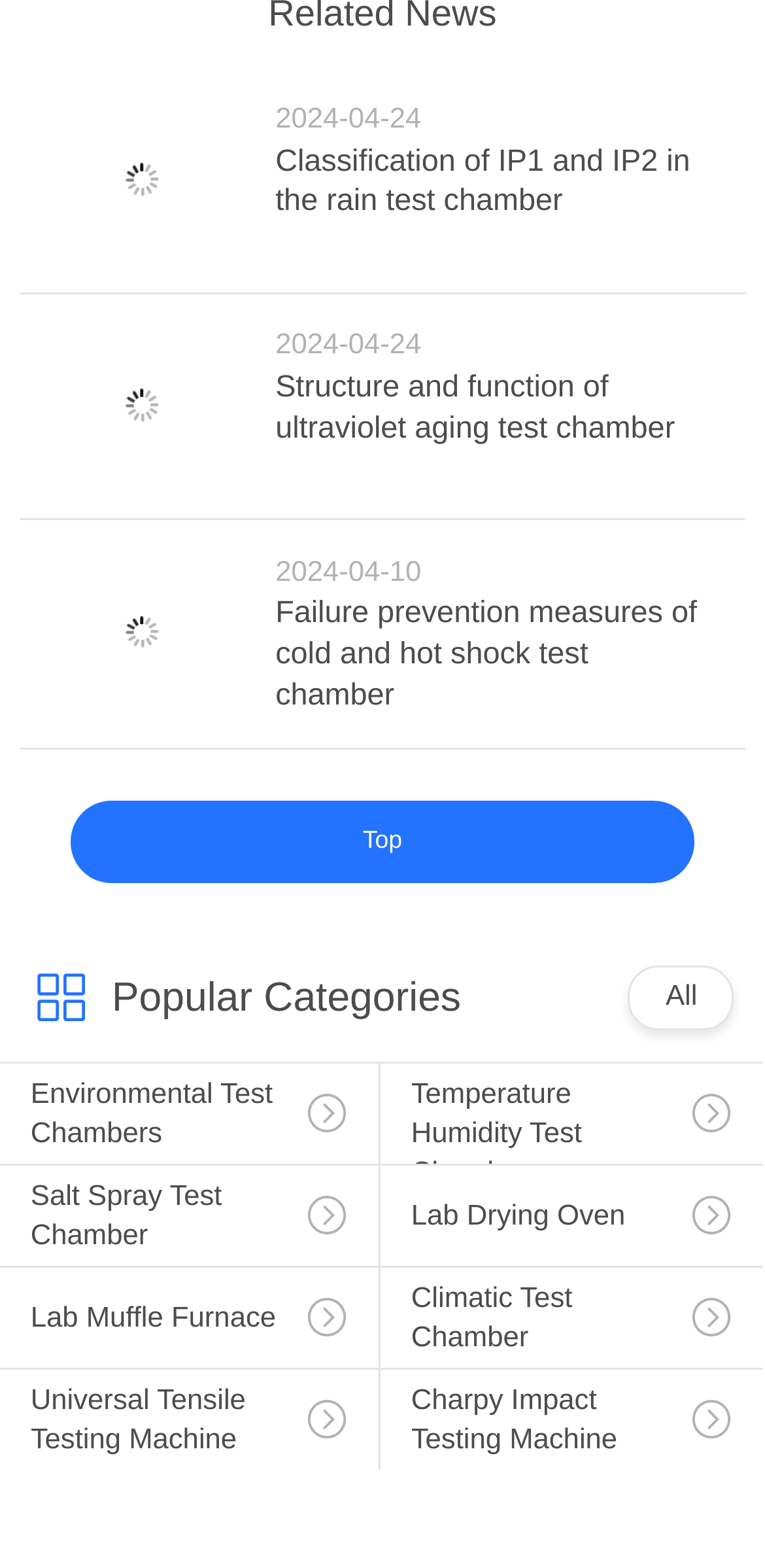What is the name of the first category listed?
Refer to the image and respond with a one-word or short-phrase answer.

Environmental Test Chambers